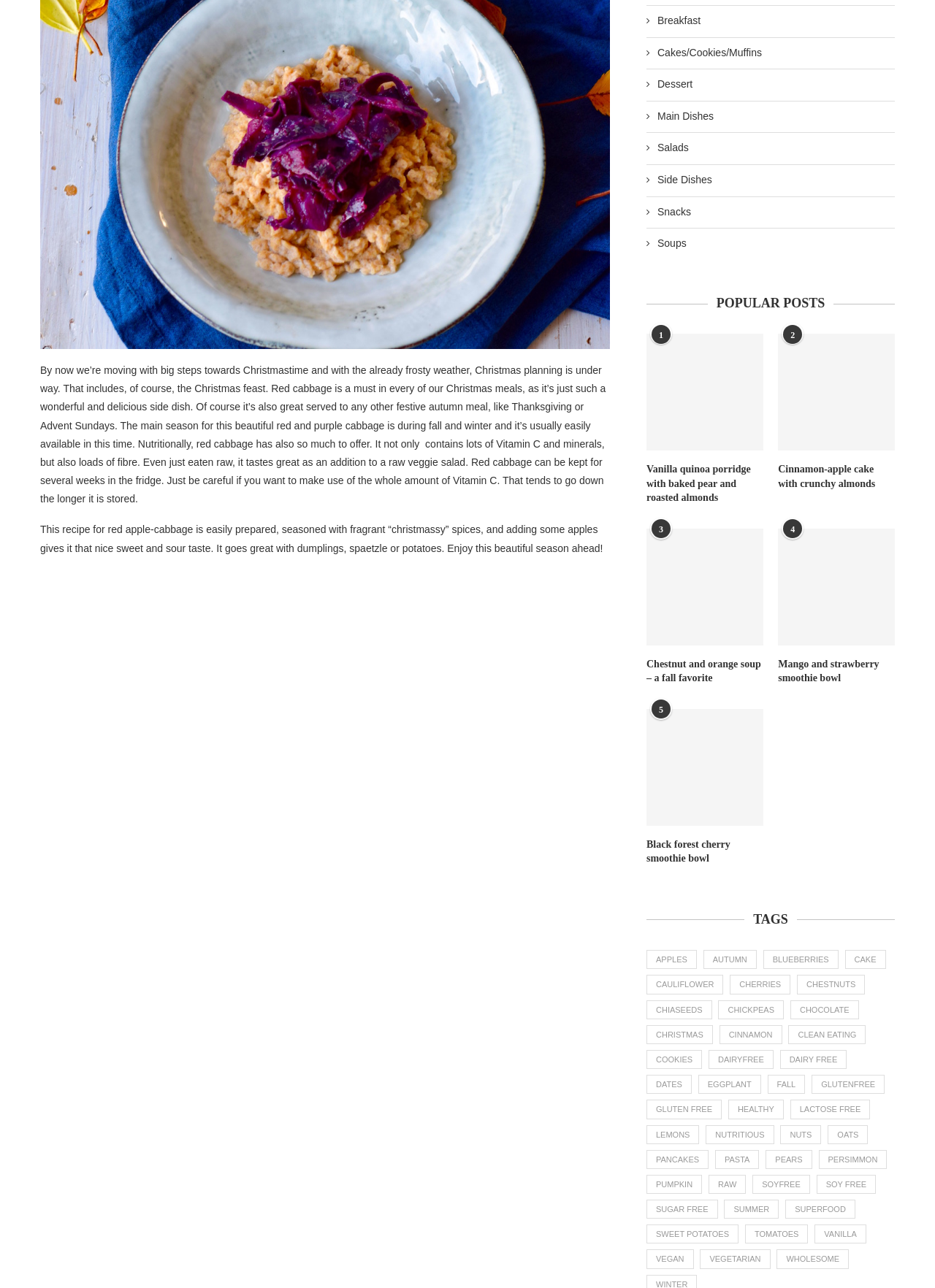How many popular posts are listed? Please answer the question using a single word or phrase based on the image.

5